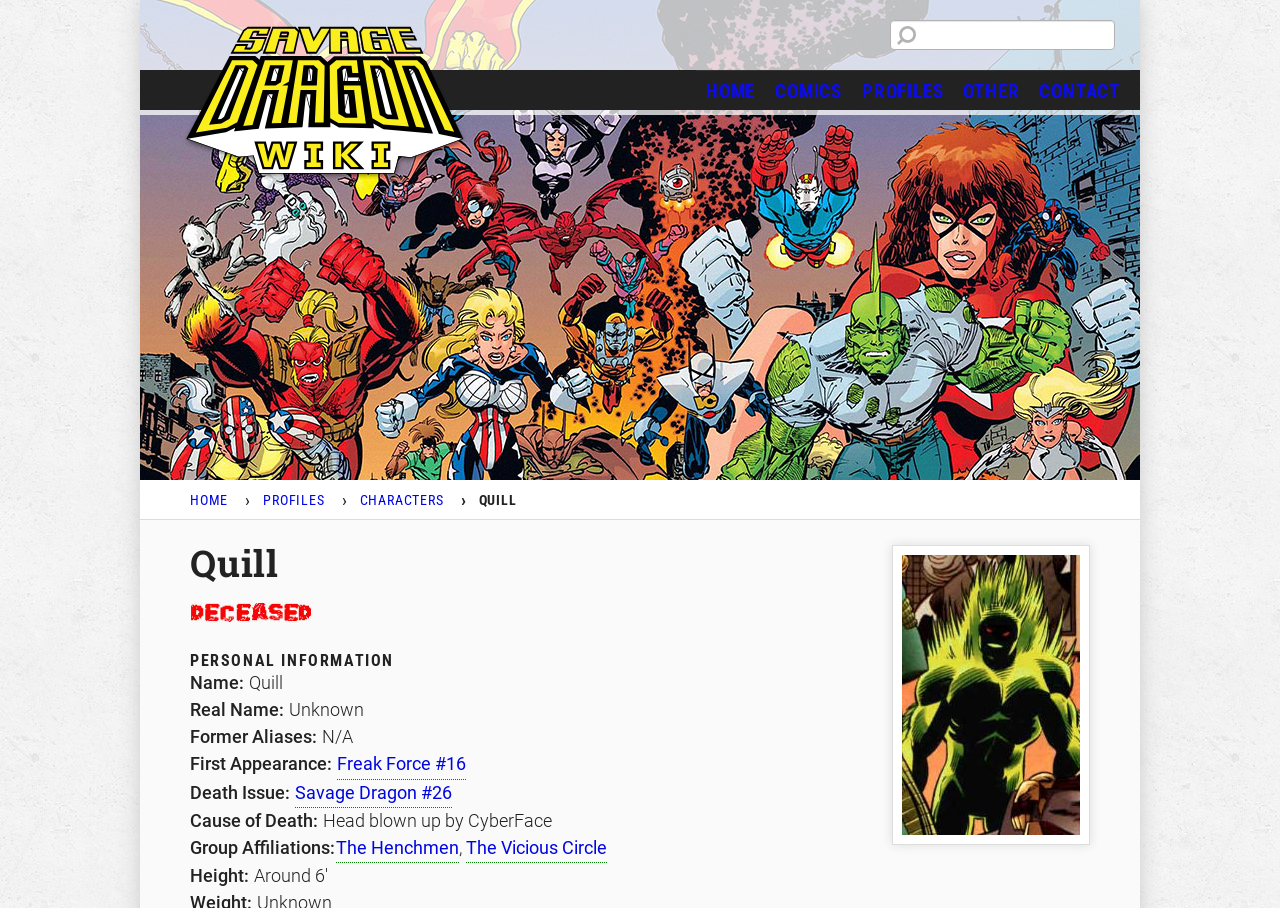In which issue did Quill first appear?
Please provide a comprehensive answer based on the contents of the image.

I found the answer by looking at the 'PERSONAL INFORMATION' section, where it says 'First Appearance:' and the corresponding answer is a link to 'Freak Force #16'.